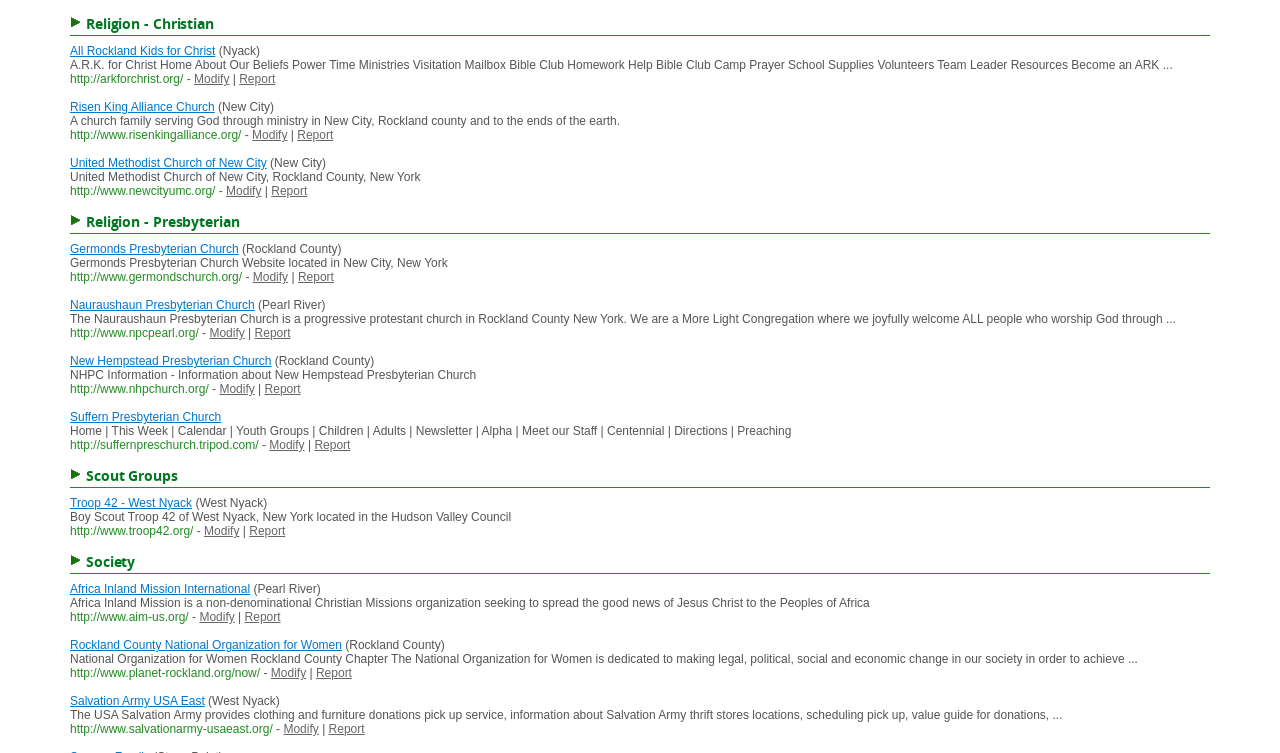Please give a succinct answer to the question in one word or phrase:
What is the URL of the Risen King Alliance Church website?

http://www.risenkingalliance.org/